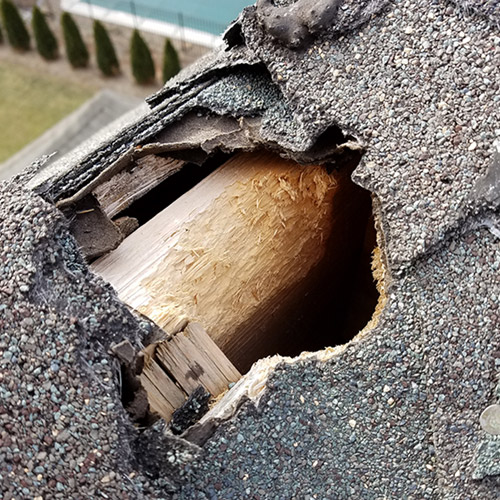Respond to the question below with a single word or phrase:
Why is professional intervention necessary?

To prevent bat infestations